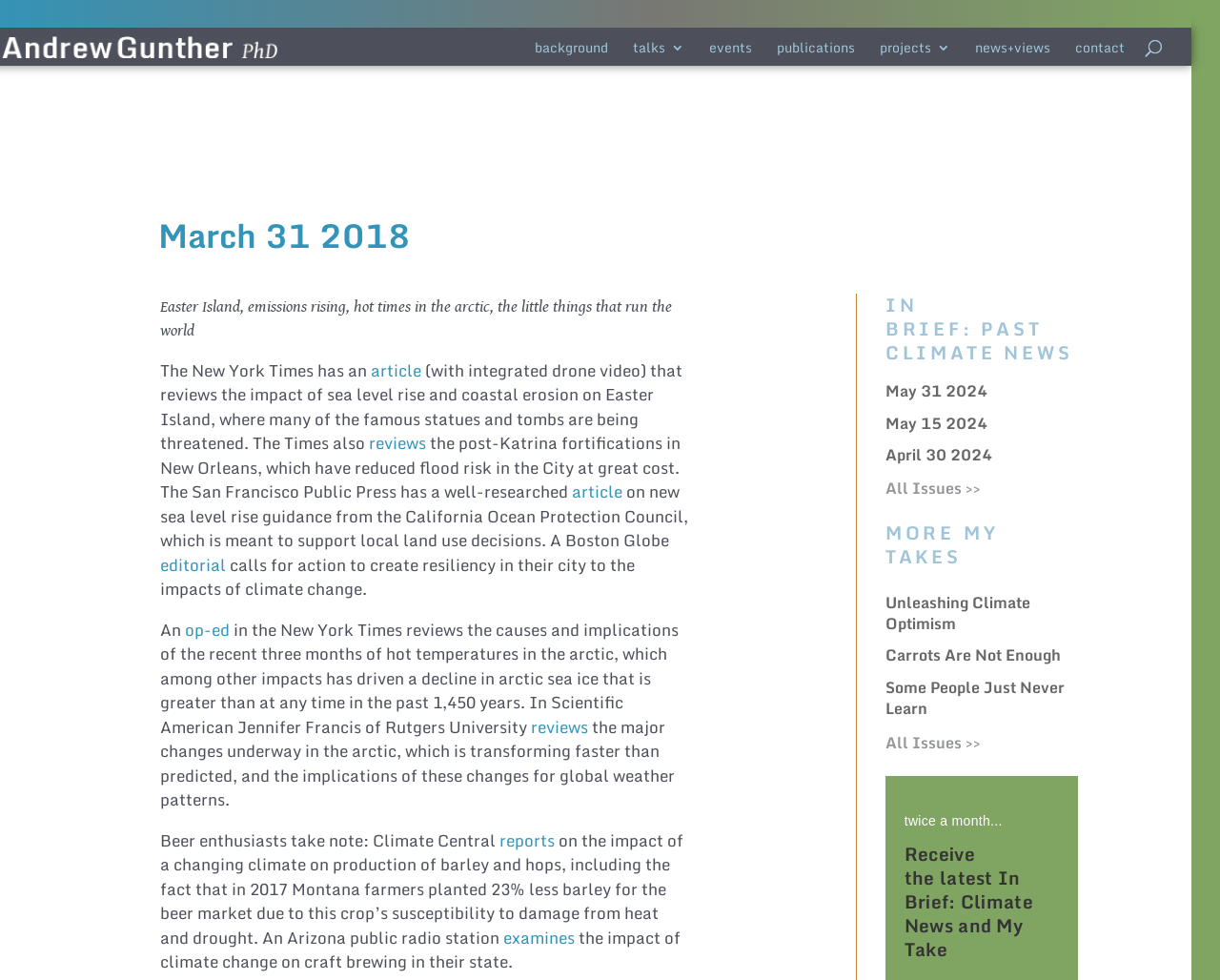Determine the bounding box coordinates of the element that should be clicked to execute the following command: "check the latest climate news".

[0.726, 0.344, 0.879, 0.374]